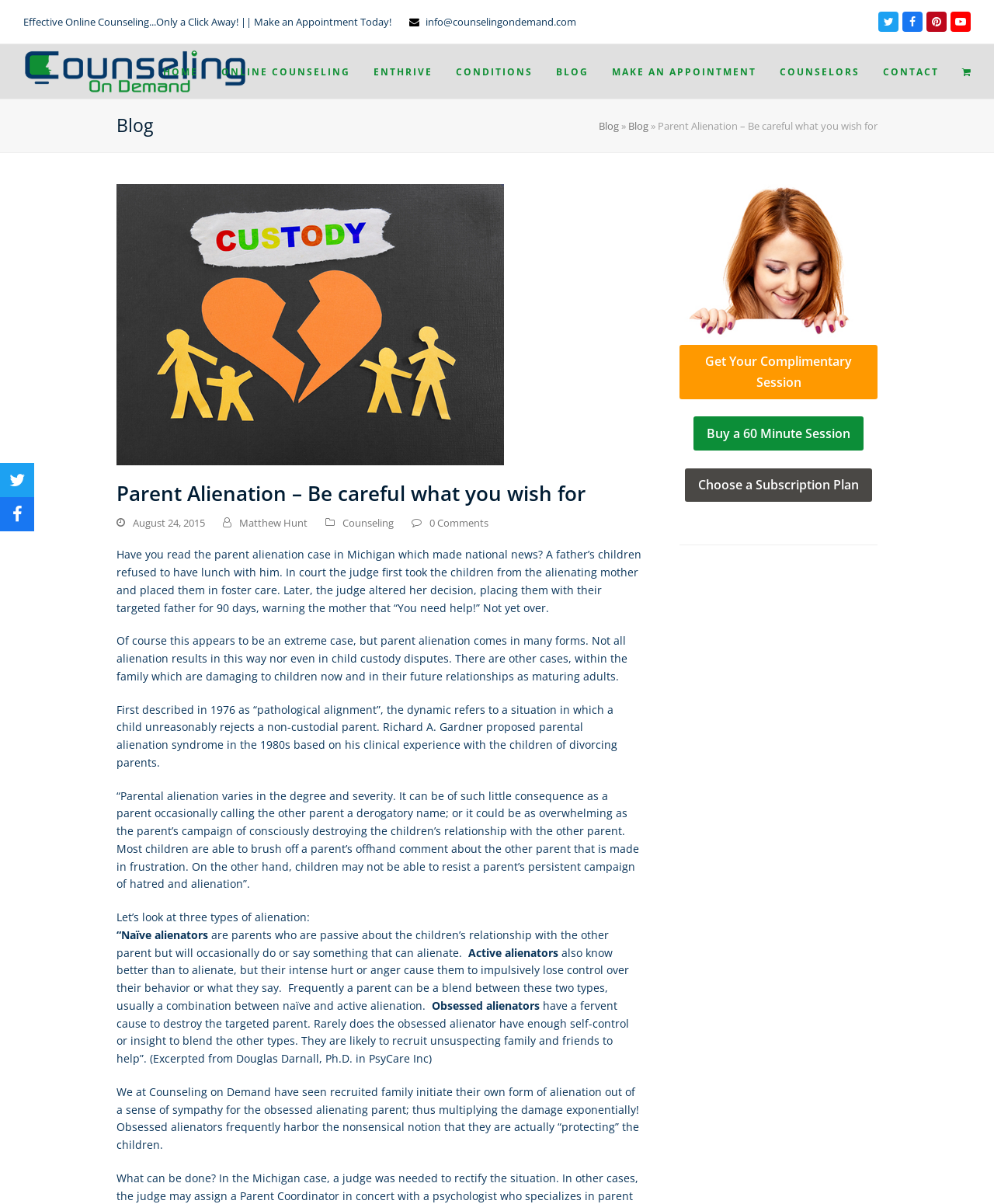Provide a one-word or one-phrase answer to the question:
How many social media links are at the top right corner?

4